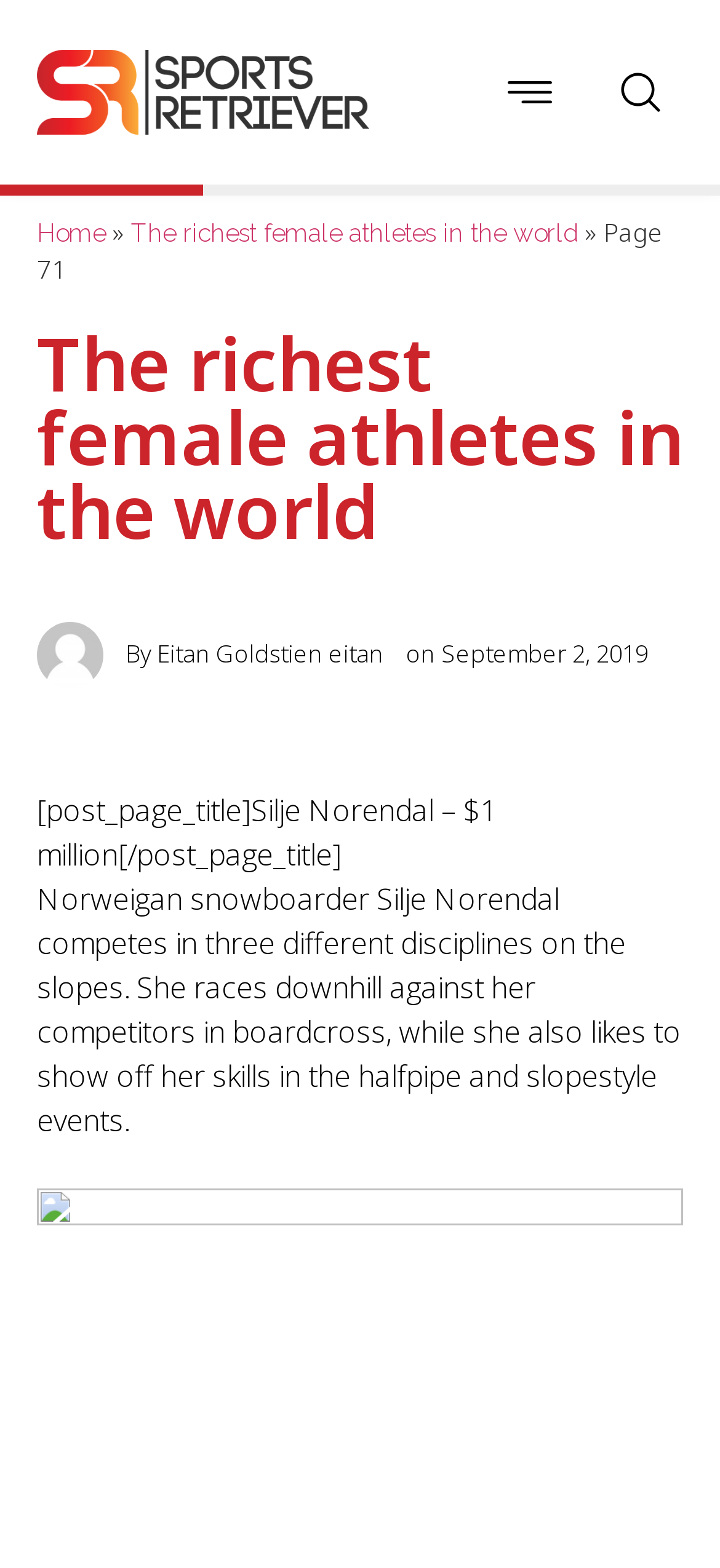From the webpage screenshot, identify the region described by Home. Provide the bounding box coordinates as (top-left x, top-left y, bottom-right x, bottom-right y), with each value being a floating point number between 0 and 1.

[0.051, 0.139, 0.146, 0.158]